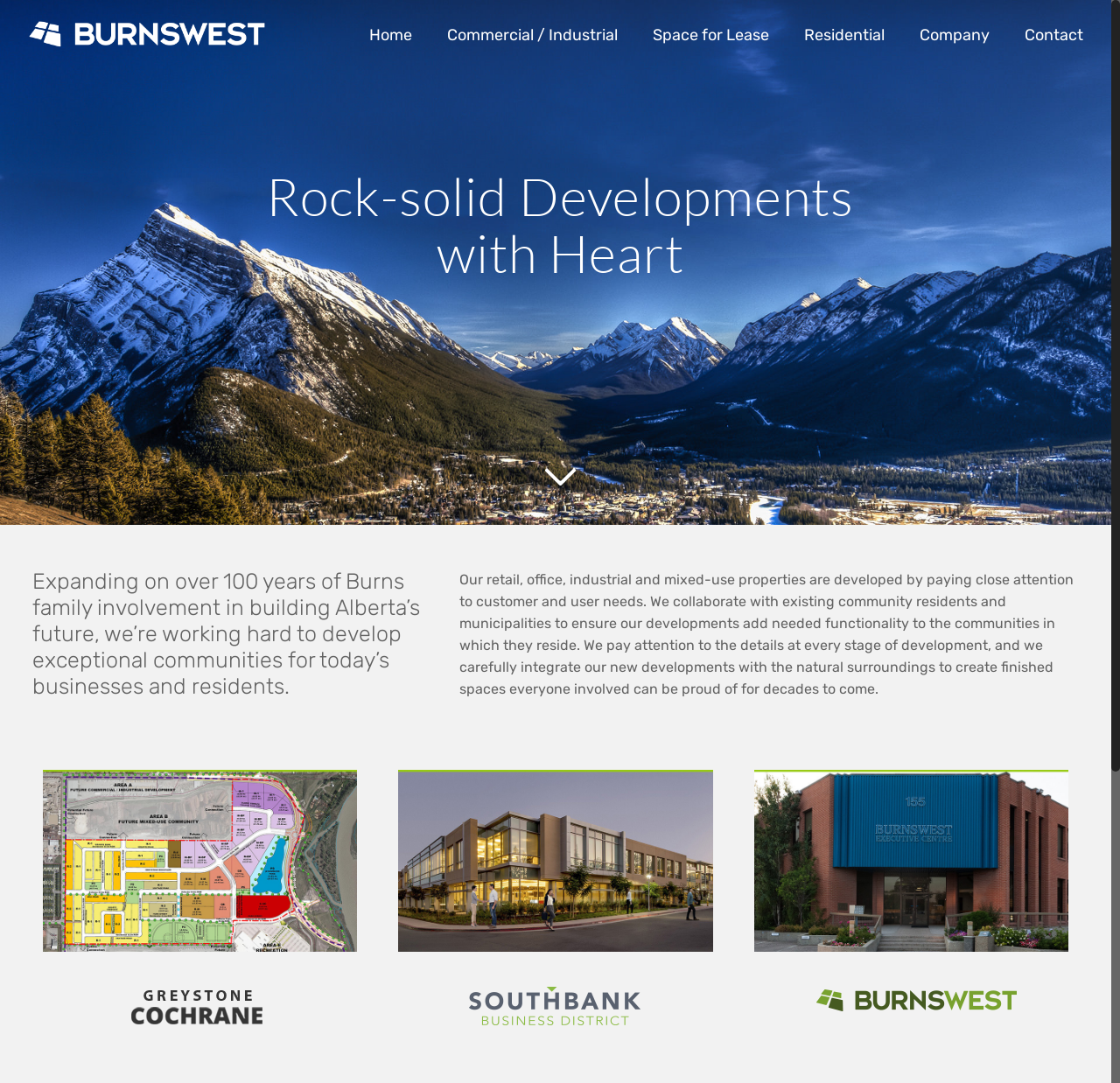Please identify the bounding box coordinates of the area I need to click to accomplish the following instruction: "Learn more about burnswest800x465-green property".

[0.673, 0.711, 0.954, 0.878]